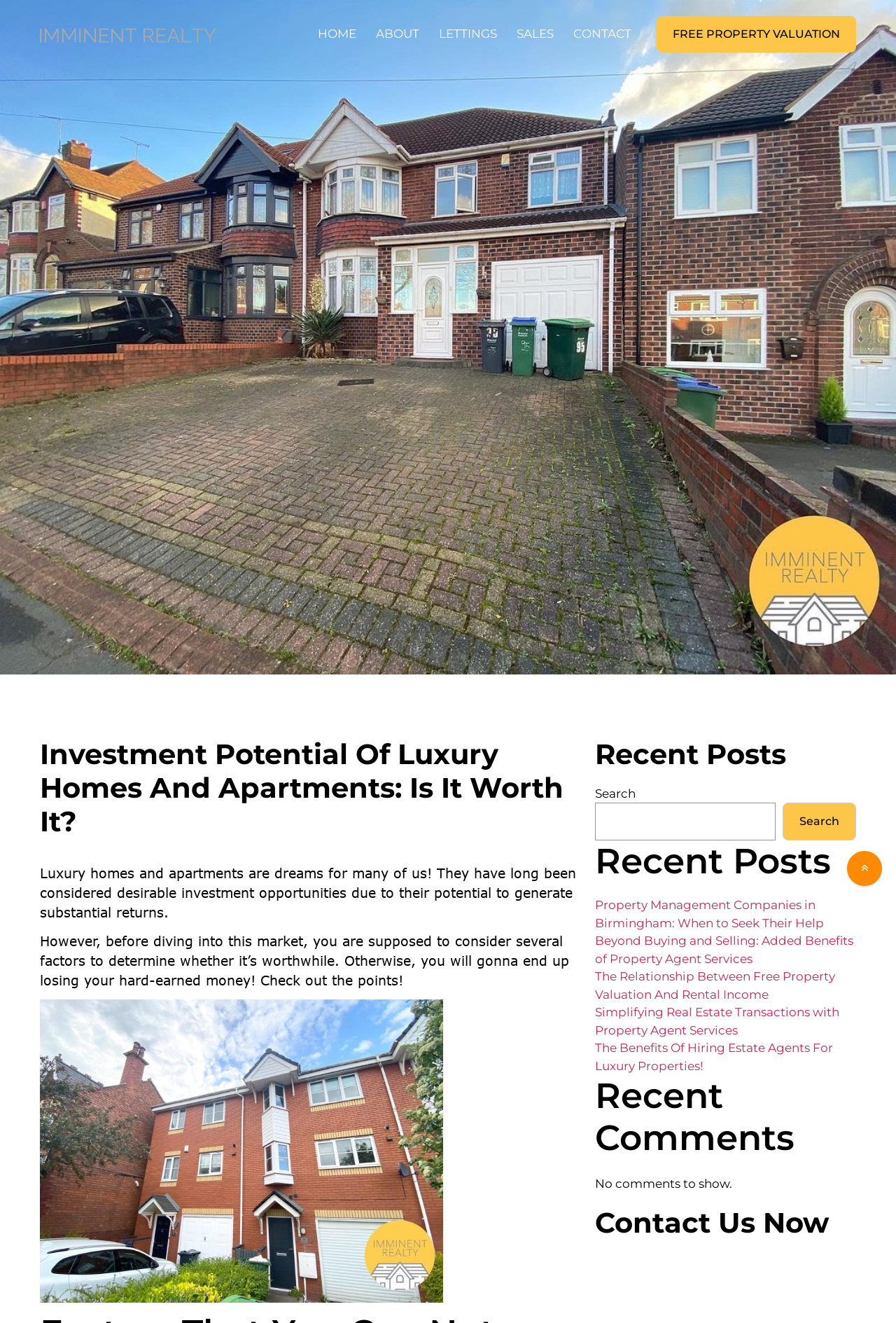Give a one-word or one-phrase response to the question: 
What is the main topic of this webpage?

Luxury homes and apartments